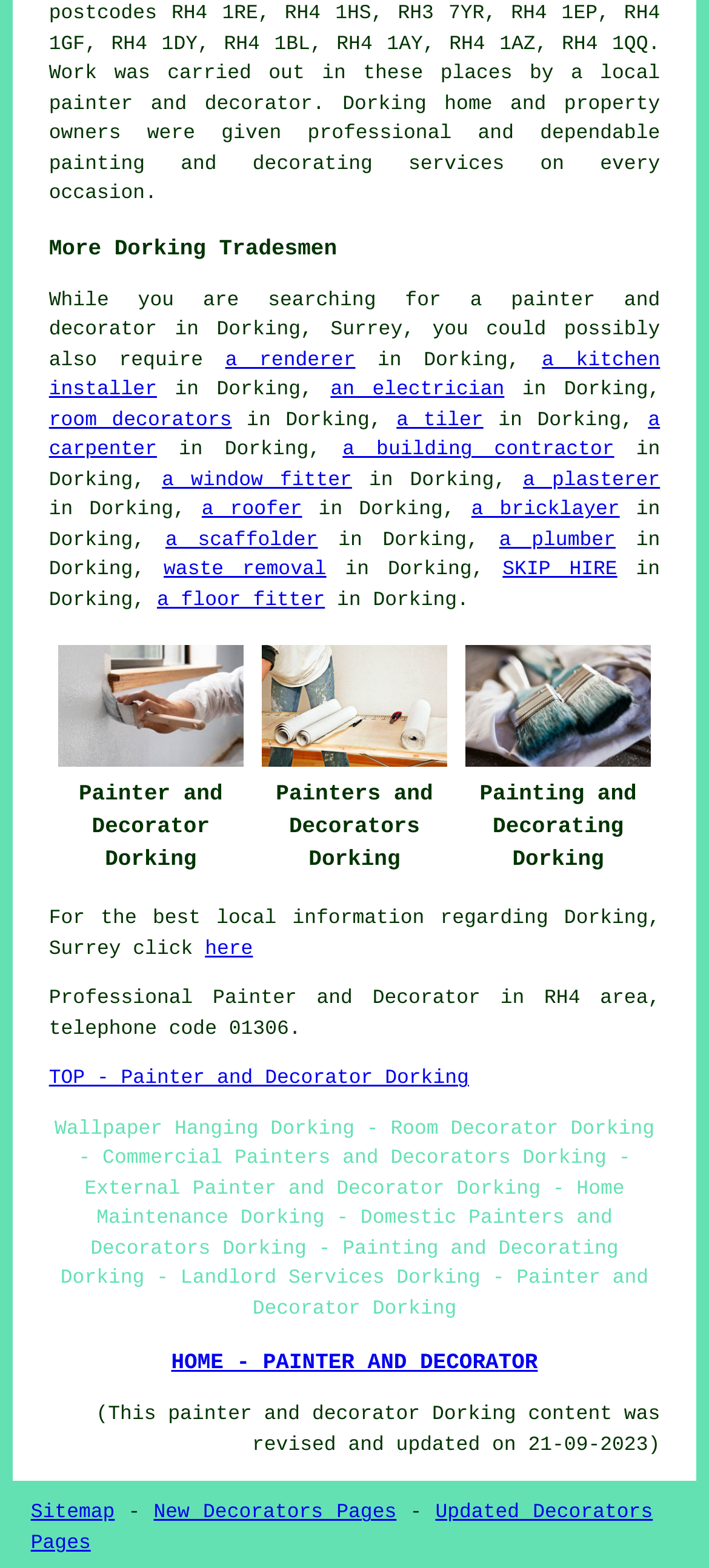Find and indicate the bounding box coordinates of the region you should select to follow the given instruction: "Click on 'Sitemap'".

[0.043, 0.959, 0.162, 0.973]